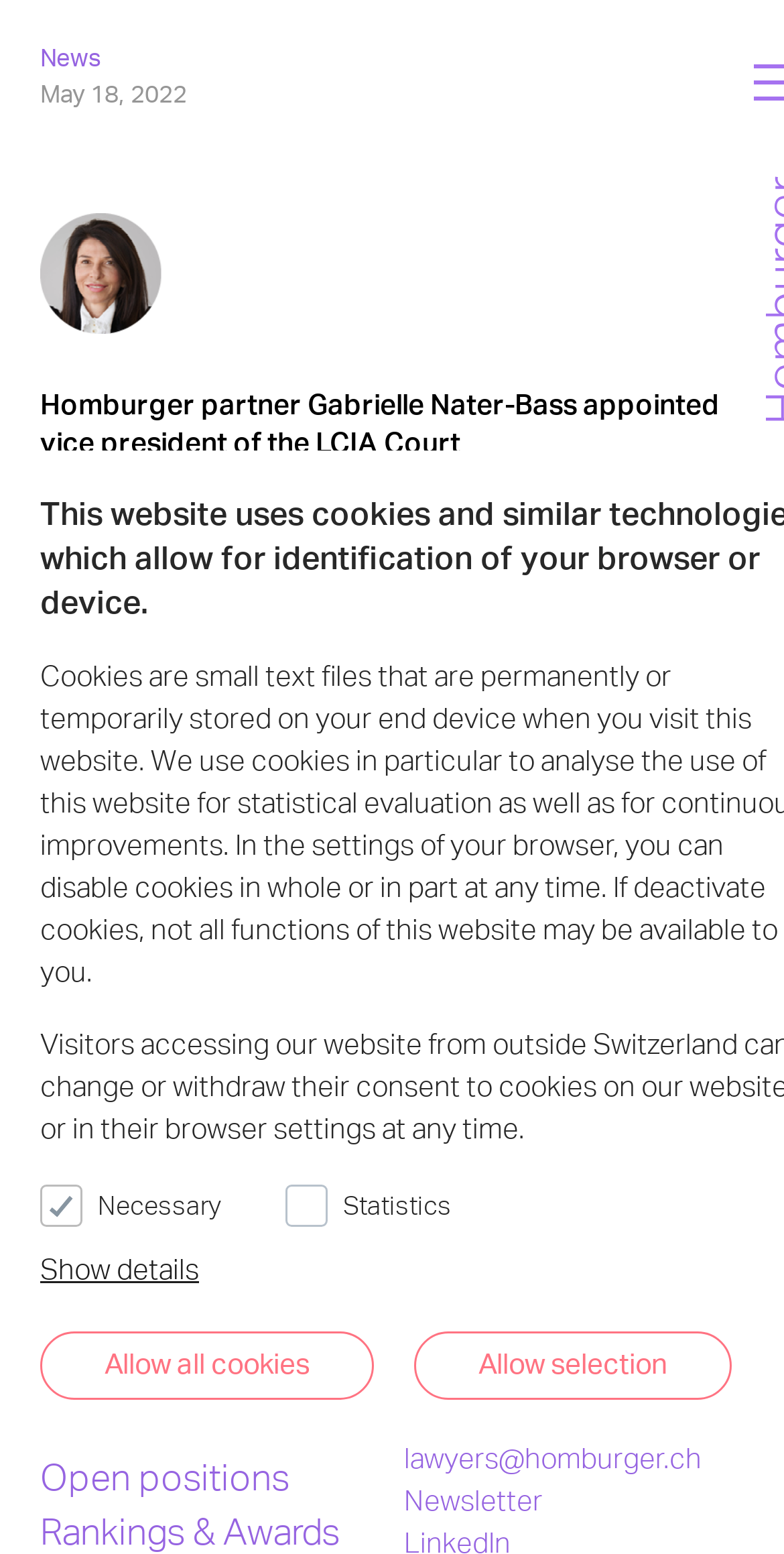Identify the bounding box for the UI element specified in this description: "Allow all cookies". The coordinates must be four float numbers between 0 and 1, formatted as [left, top, right, bottom].

[0.051, 0.857, 0.477, 0.901]